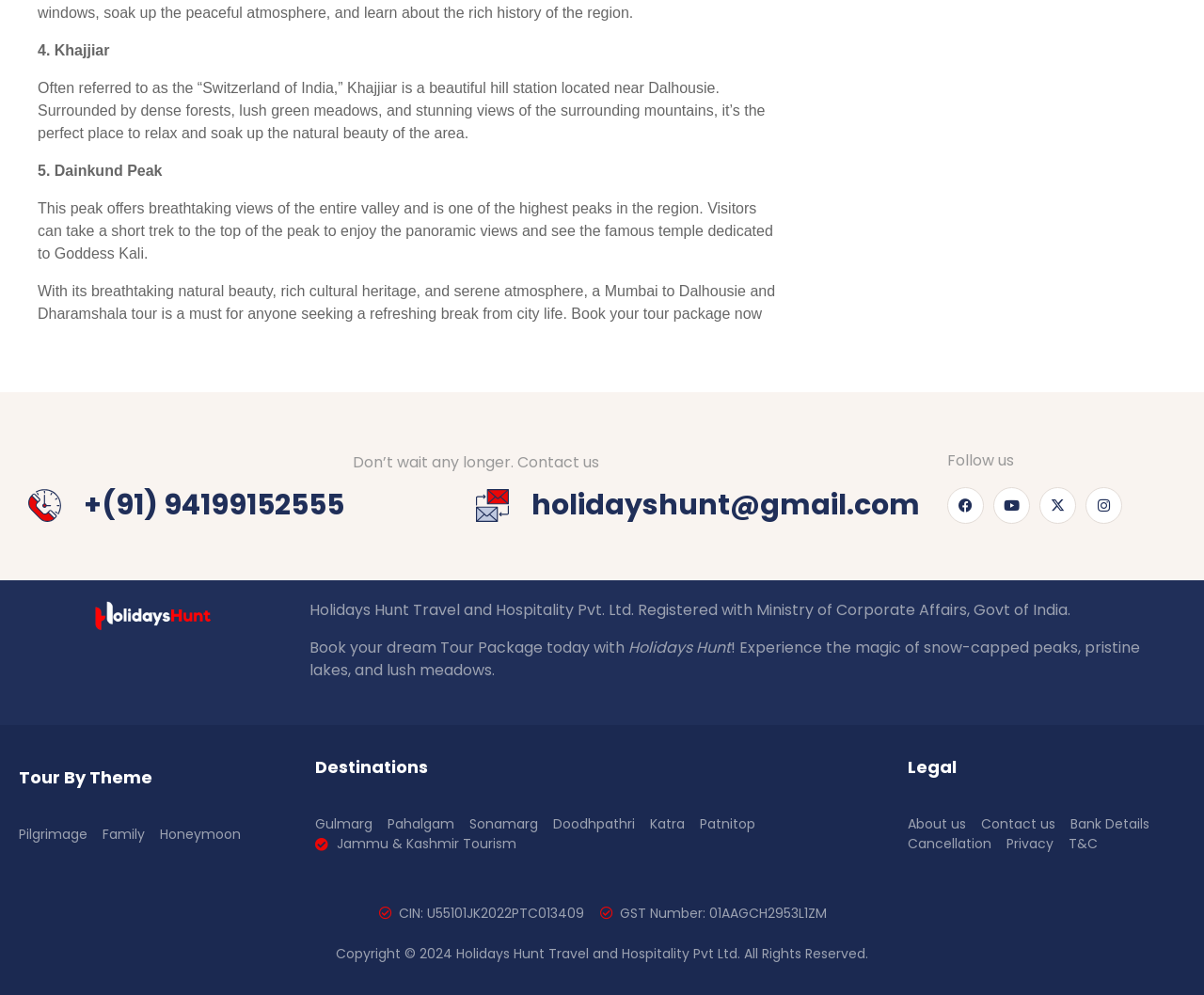Locate the bounding box coordinates of the element to click to perform the following action: 'View Dalhousie and Dharamshala tour details'. The coordinates should be given as four float values between 0 and 1, in the form of [left, top, right, bottom].

[0.031, 0.08, 0.636, 0.142]